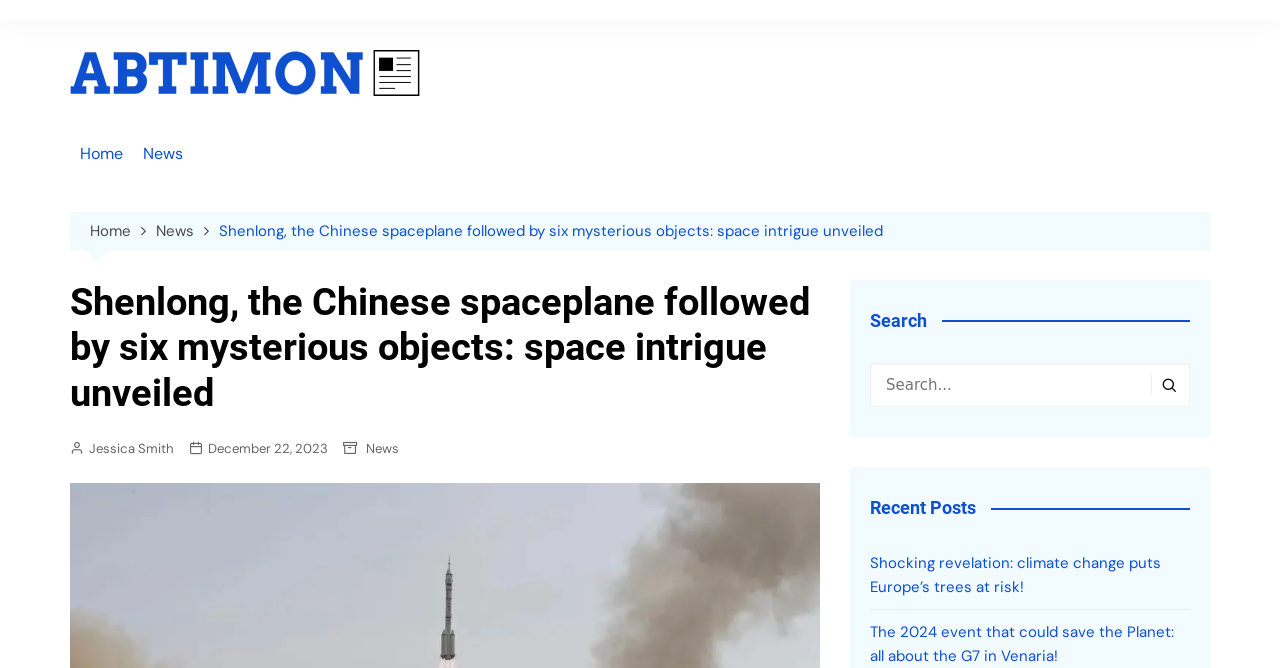Respond with a single word or phrase for the following question: 
What is the purpose of the search bar?

To search